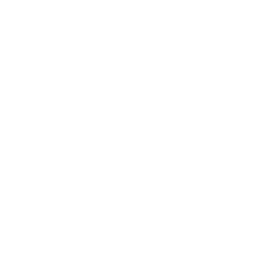What is the configuration of the bar?
Based on the image, answer the question with as much detail as possible.

The caption describes the design of the LAT pull-down bar attachment, stating that it features a straight bar configuration. This allows for a variety of gripping styles and improved exercise efficiency.